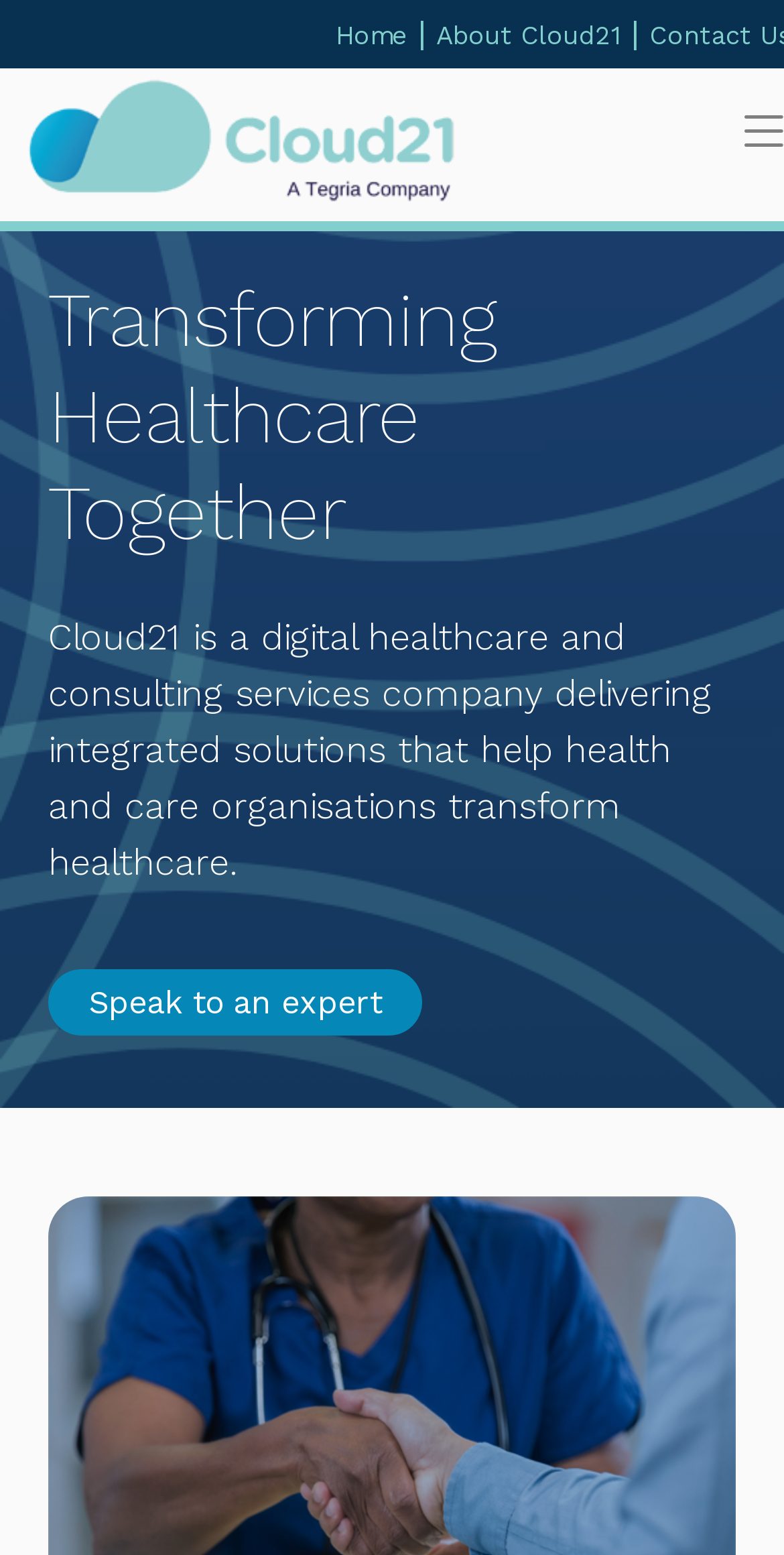Using the given element description, provide the bounding box coordinates (top-left x, top-left y, bottom-right x, bottom-right y) for the corresponding UI element in the screenshot: About Cloud21

[0.556, 0.013, 0.792, 0.032]